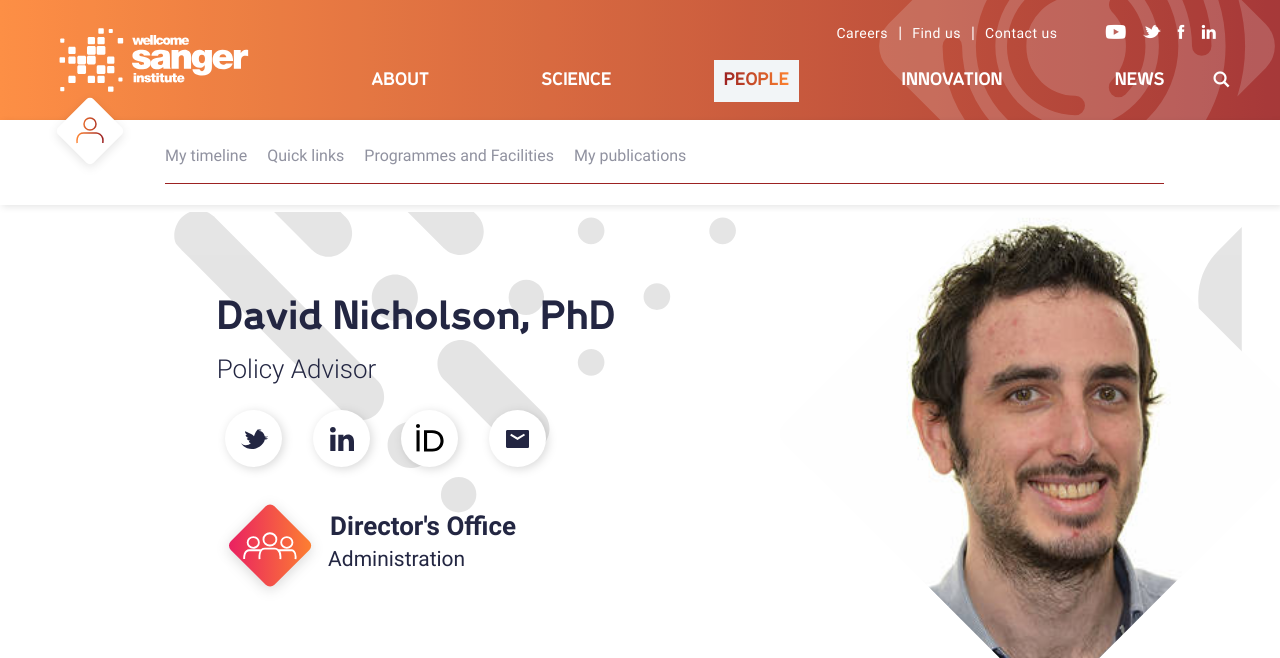Find and indicate the bounding box coordinates of the region you should select to follow the given instruction: "Go to the Director's Office Administration page".

[0.256, 0.777, 0.583, 0.946]